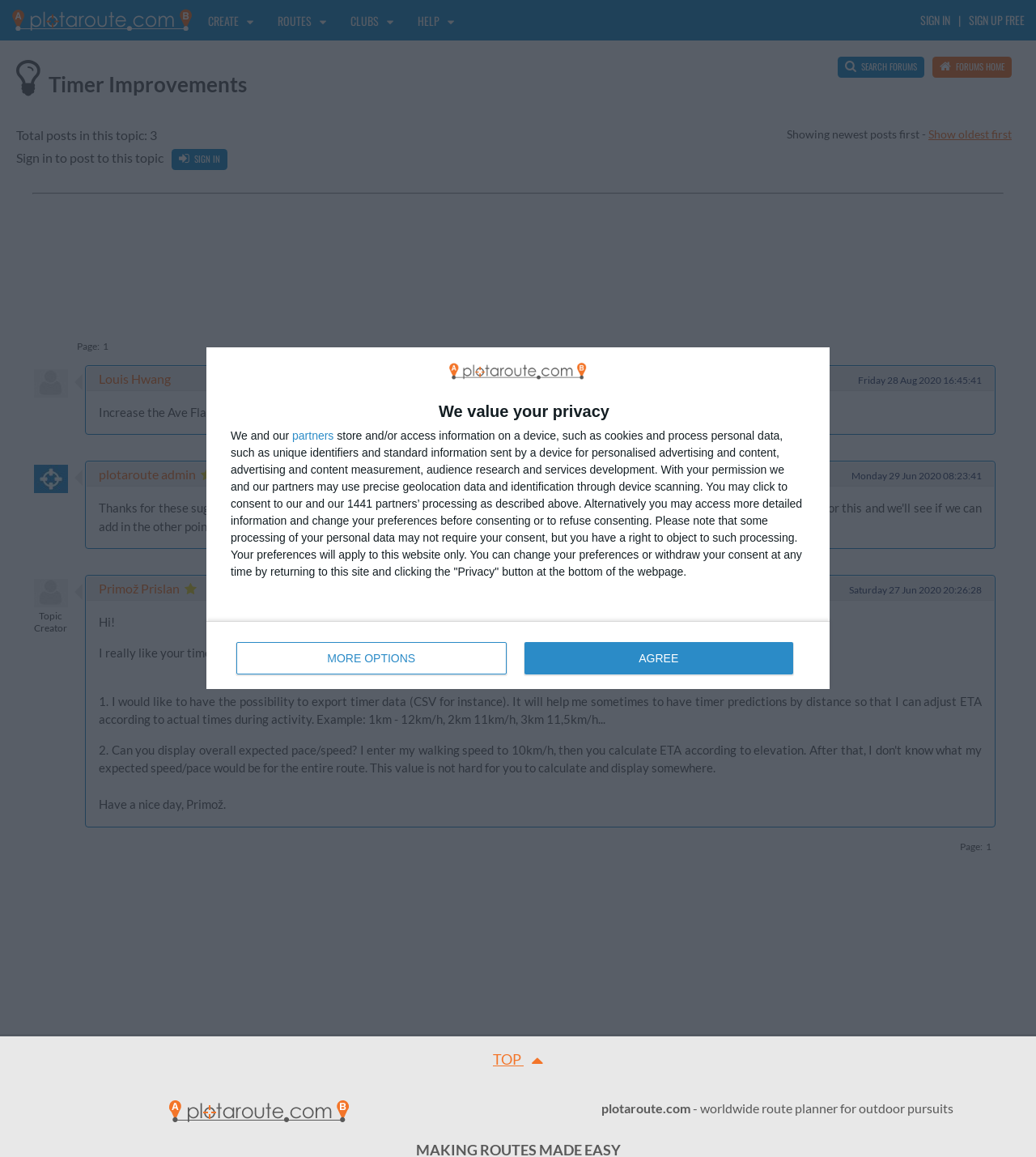Given the element description title="View profile for plotaroute admin", predict the bounding box coordinates for the UI element in the webpage screenshot. The format should be (top-left x, top-left y, bottom-right x, bottom-right y), and the values should be between 0 and 1.

[0.032, 0.418, 0.065, 0.428]